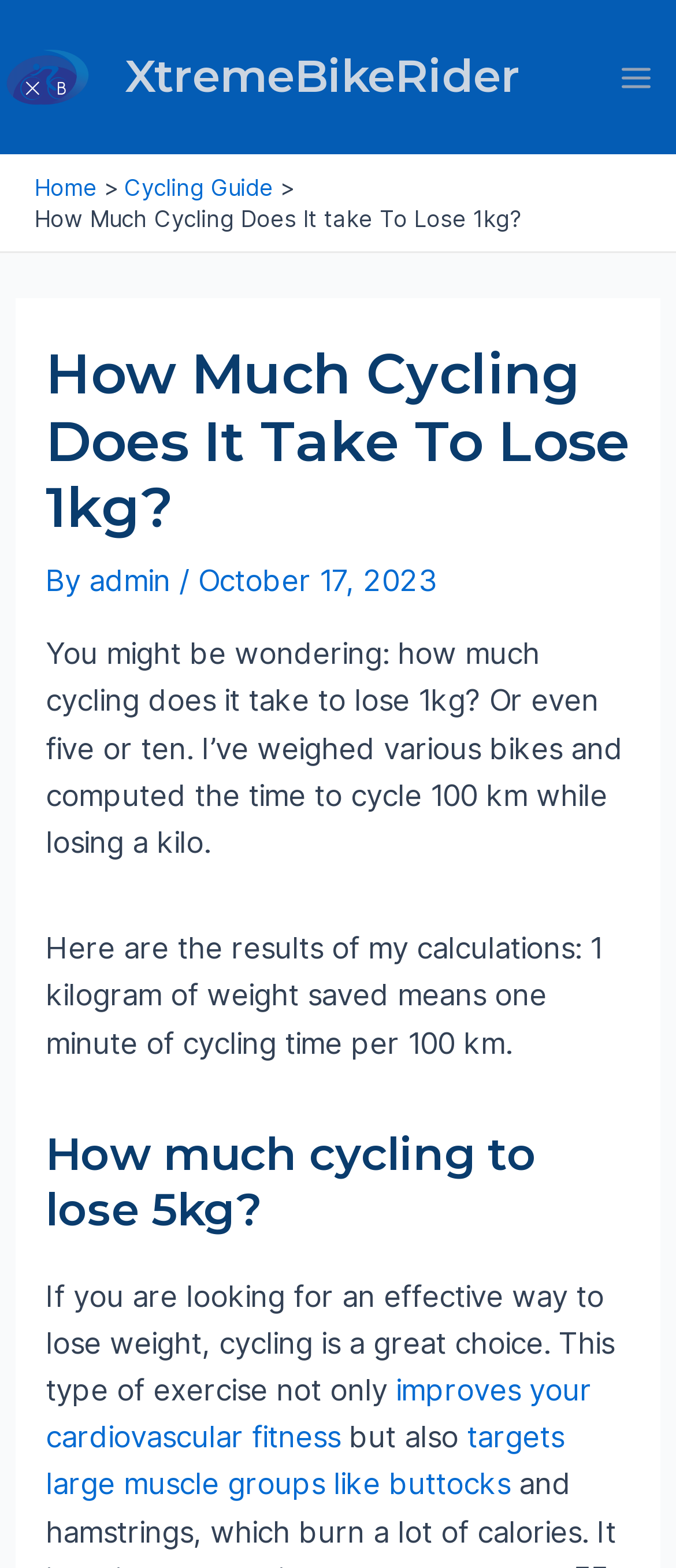Identify and extract the main heading of the webpage.

How Much Cycling Does It Take To Lose 1kg?